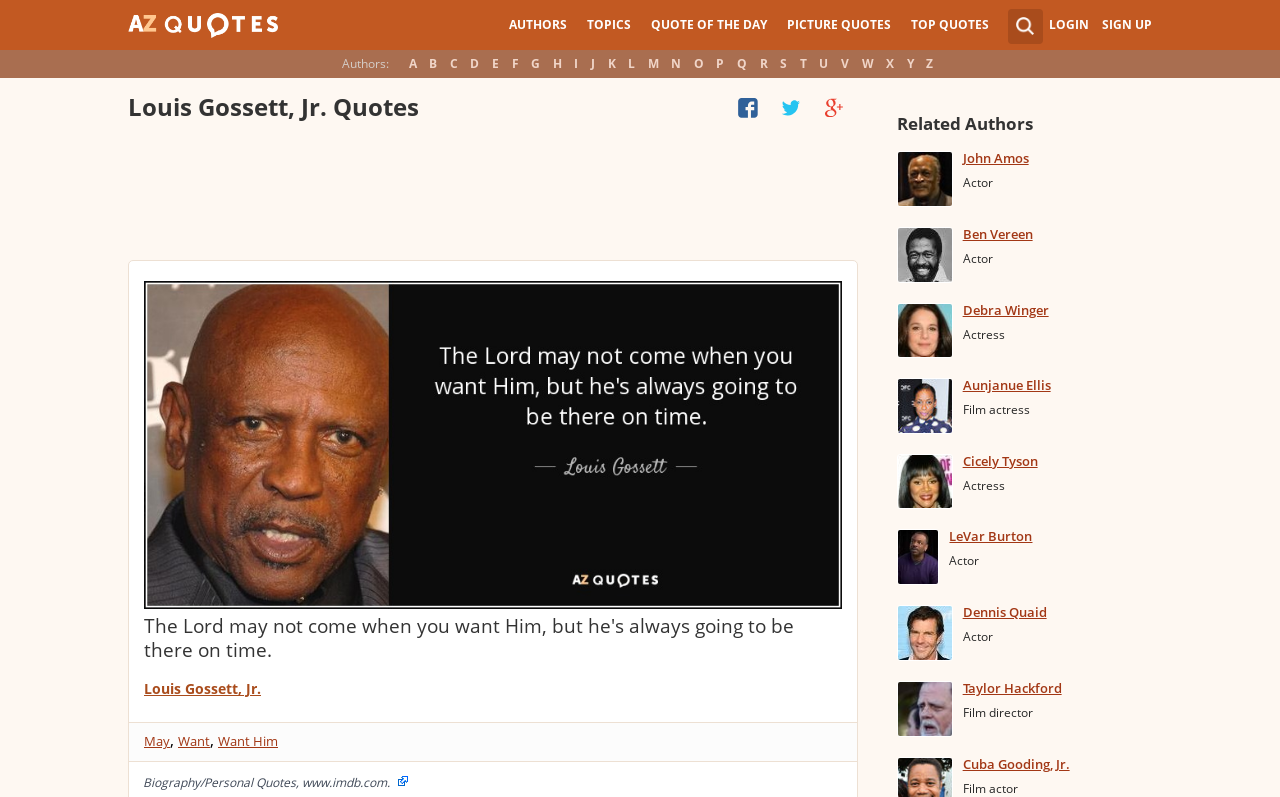Provide the bounding box coordinates for the specified HTML element described in this description: "aria-label="Advertisement" name="aswift_0" title="Advertisement"". The coordinates should be four float numbers ranging from 0 to 1, in the format [left, top, right, bottom].

[0.1, 0.169, 0.669, 0.32]